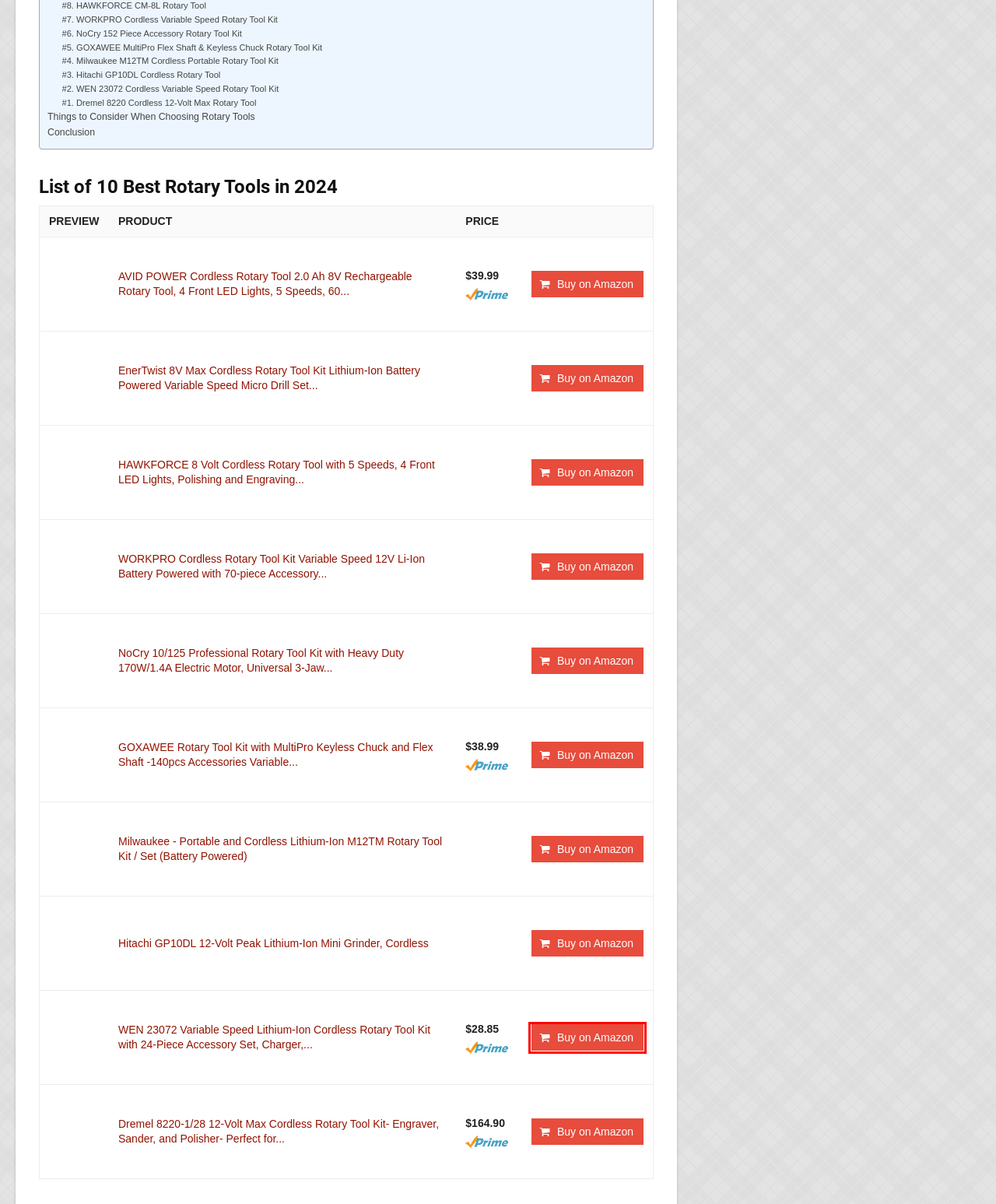A screenshot of a webpage is given with a red bounding box around a UI element. Choose the description that best matches the new webpage shown after clicking the element within the red bounding box. Here are the candidates:
A. Contact us - PPReviews
B. Top 10 Best Blackhead Removal Vacuums in 2024 Reviews
C. Best Wearable Air Conditioner That Fits Around Your Neck - Guide Line
D. Best Plasma Ball Lights for Decoration in 2024
E. #Cordless Rotary Tool Kit Archives - PPReviews
F. #Cordless Rotary Tool Archives - PPReviews
G. Top 8 Best Cordless Grease Guns in 2024 Reviews
H. Amazon.com

H